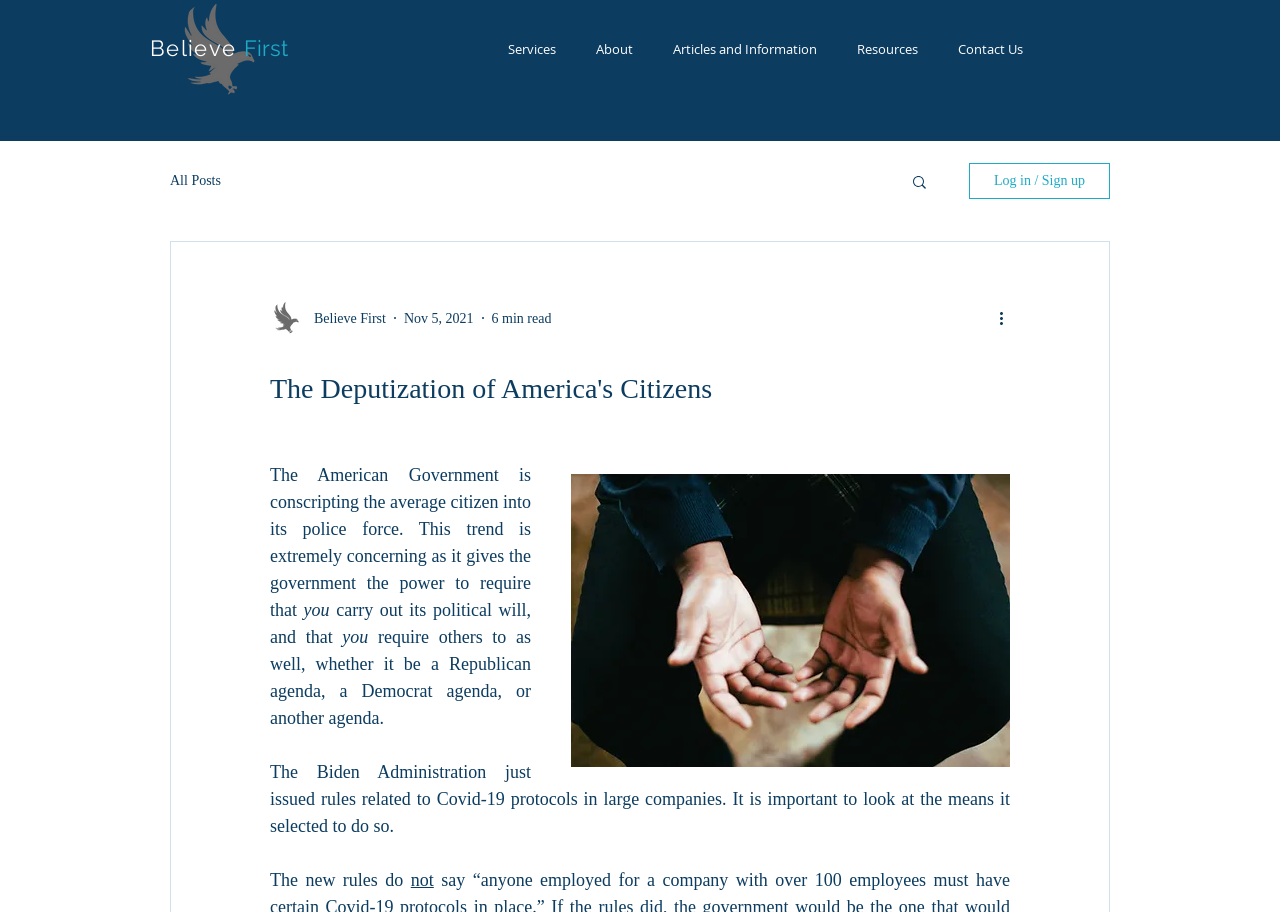What is the topic of the article? Look at the image and give a one-word or short phrase answer.

Deputization of America's Citizens